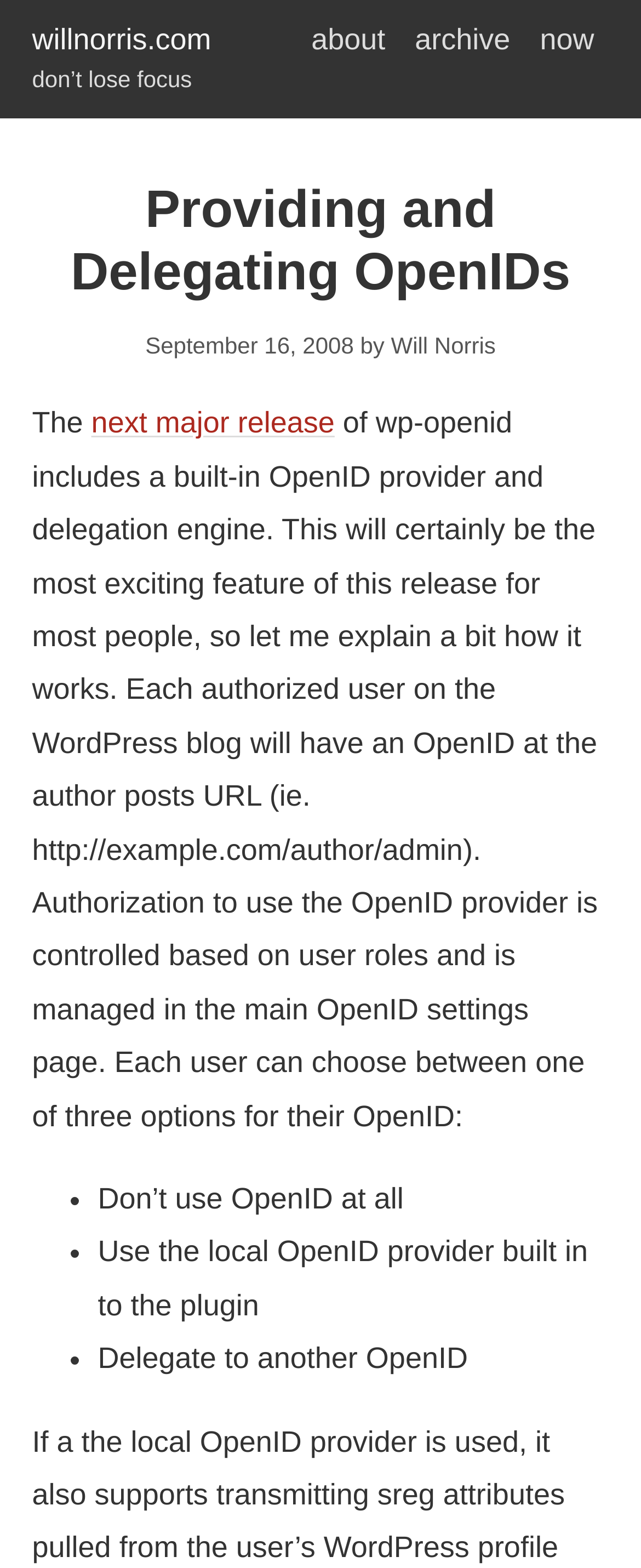What are the options for an OpenID provider?
Using the image, provide a concise answer in one word or a short phrase.

Three options